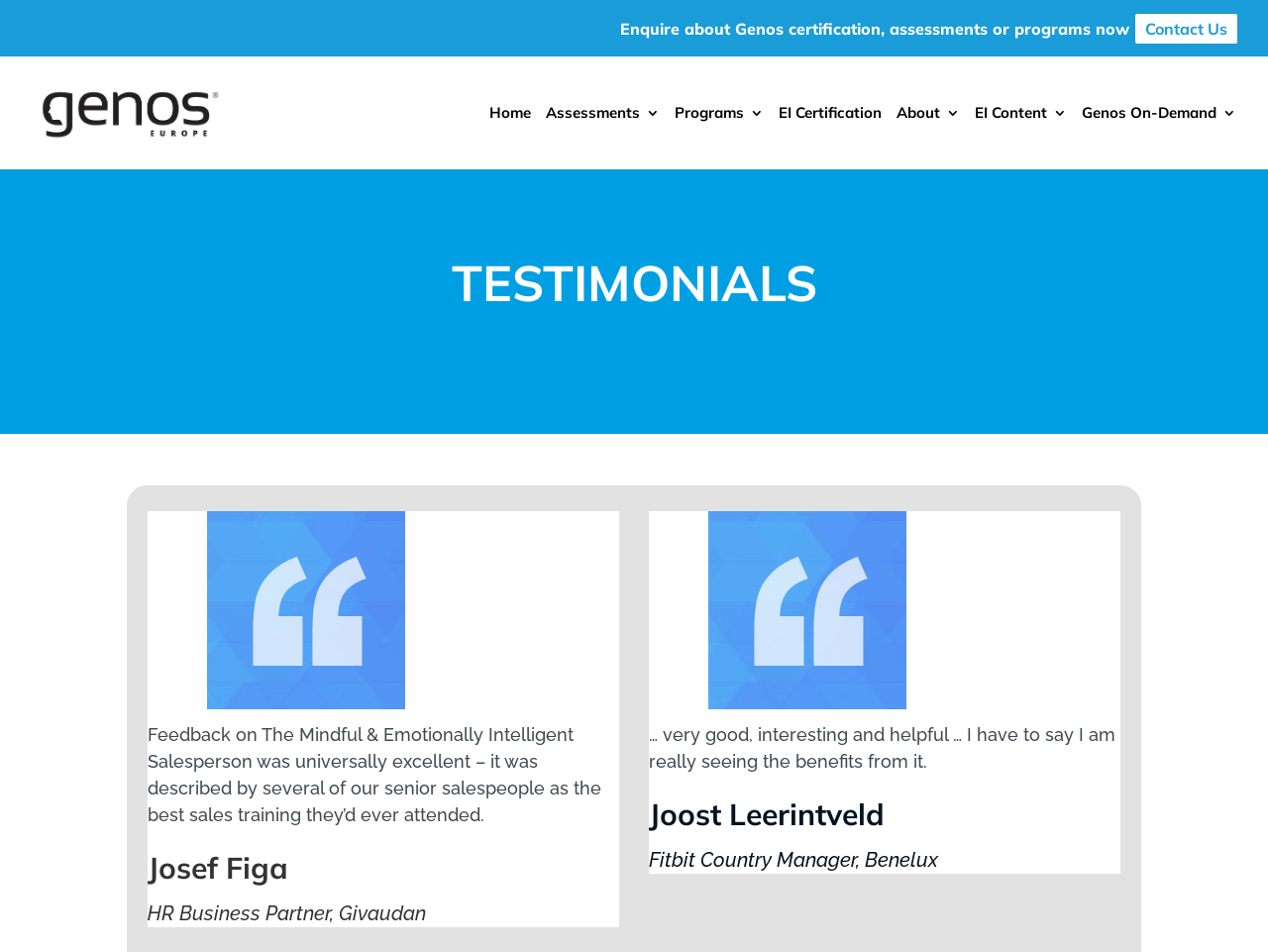Who is the HR Business Partner at Givaudan?
Relying on the image, give a concise answer in one word or a brief phrase.

Josef Figa